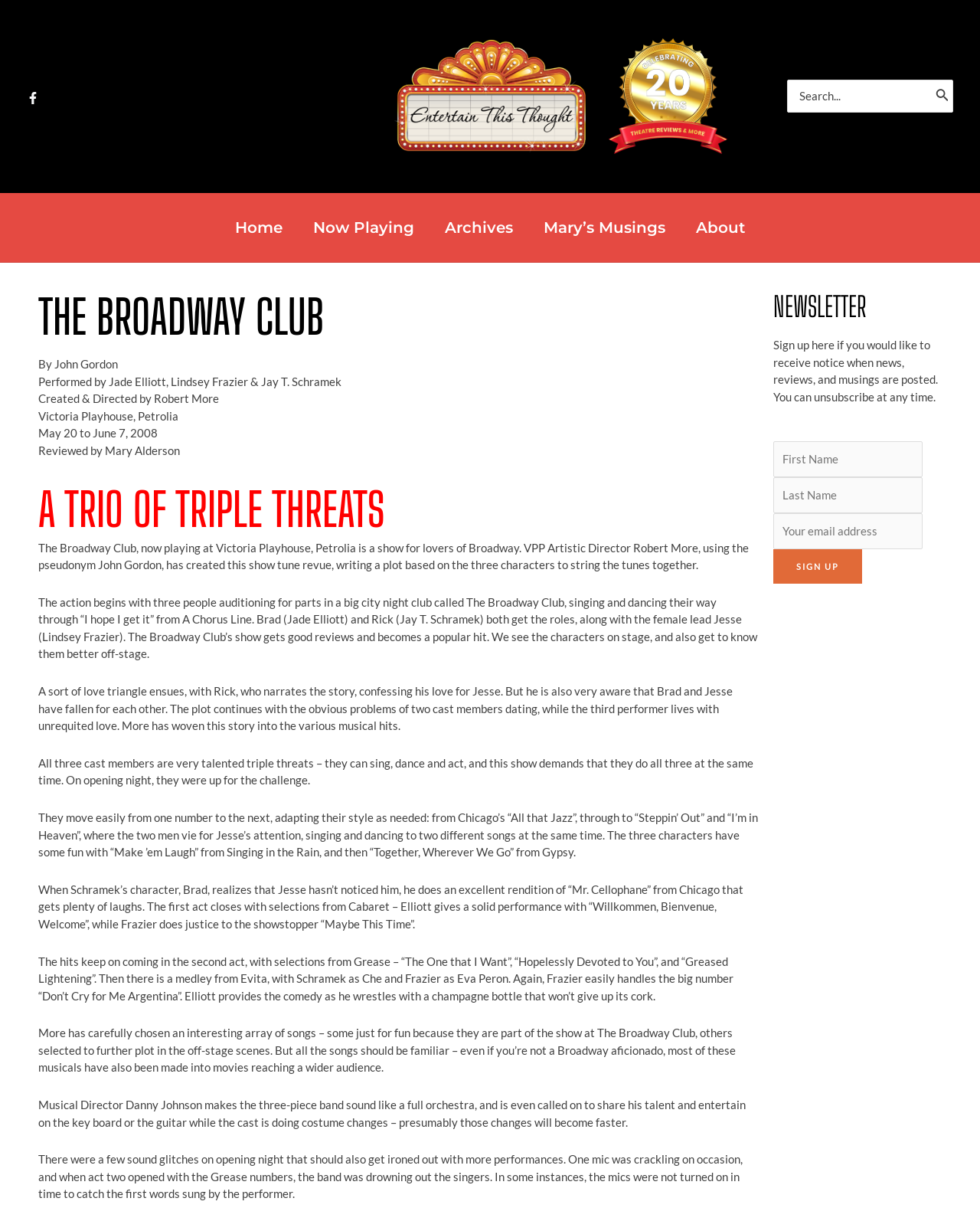Please identify the coordinates of the bounding box for the clickable region that will accomplish this instruction: "Go to Home page".

[0.224, 0.165, 0.304, 0.208]